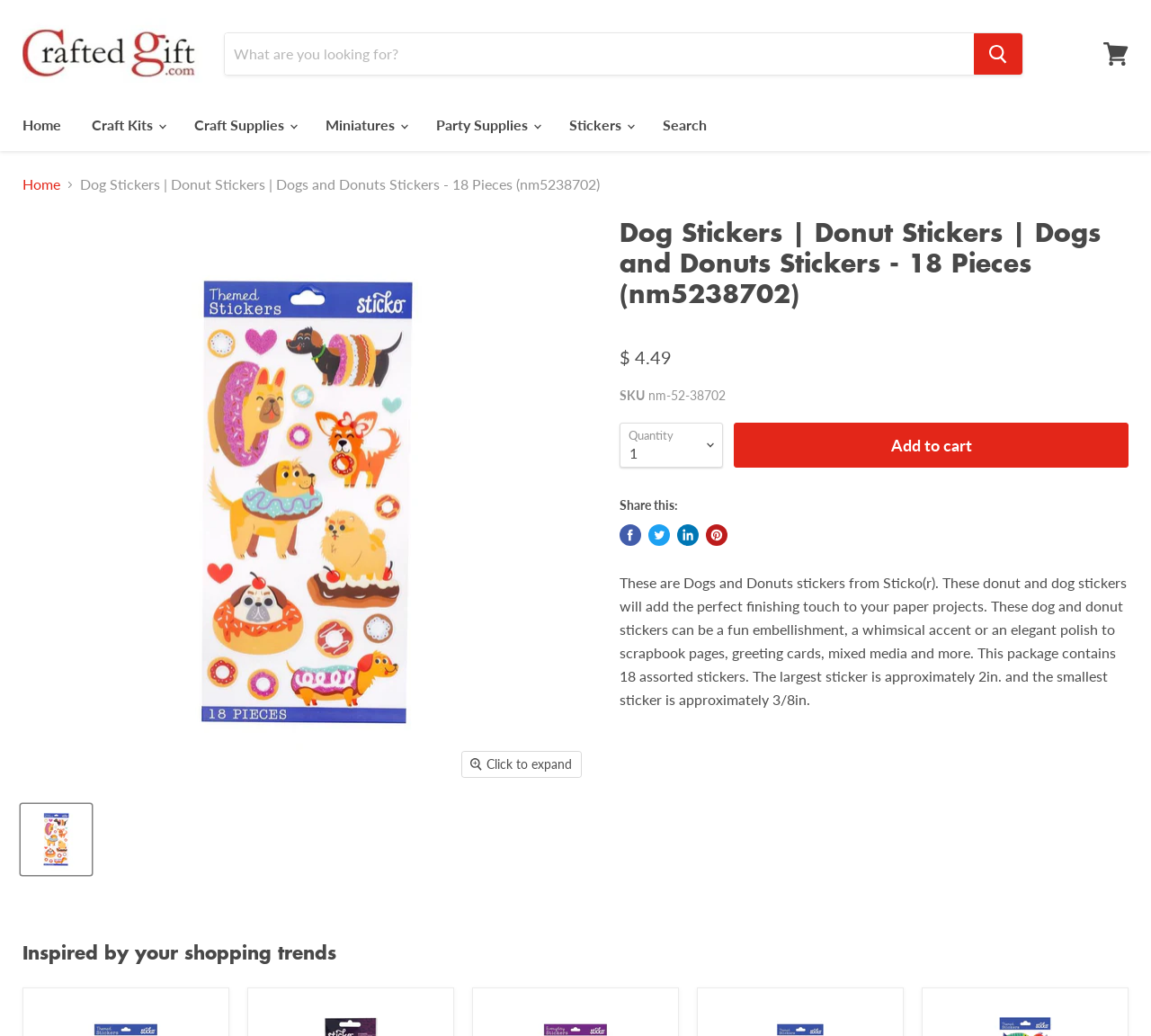Explain in detail what you observe on this webpage.

This webpage is about a product page for "Dog Stickers | Donut Stickers | Dogs and Donuts Stickers - 18 Pieces" from Crafted Gift Inc. At the top, there is a navigation menu with links to "Home", "Craft Kits", "Craft Supplies", "Miniatures", "Party Supplies", and "Stickers". Below the navigation menu, there is a breadcrumbs section with links to "Home" and the current product page.

On the left side of the page, there is a search bar with a "Search" button next to it. Below the search bar, there is a link to "View cart". On the right side of the page, there is a product image of the dog and donut stickers.

The main content of the page is an article section that contains the product information. At the top of this section, there is a figure with a product image. Below the image, there is a button to expand the product details. There is also a thumbnail image of the product with a button to expand it.

The product information includes a heading with the product name, a price of $4.49, and a SKU number. There is also a combobox to select the quantity of the product. Below the product information, there is a button to "Add to cart".

The page also includes a section to share the product on social media platforms such as Facebook, Twitter, LinkedIn, and Pinterest. Finally, there is a paragraph of text that describes the product, stating that it is a set of 18 assorted stickers that can be used for scrapbooking, greeting cards, mixed media, and more.